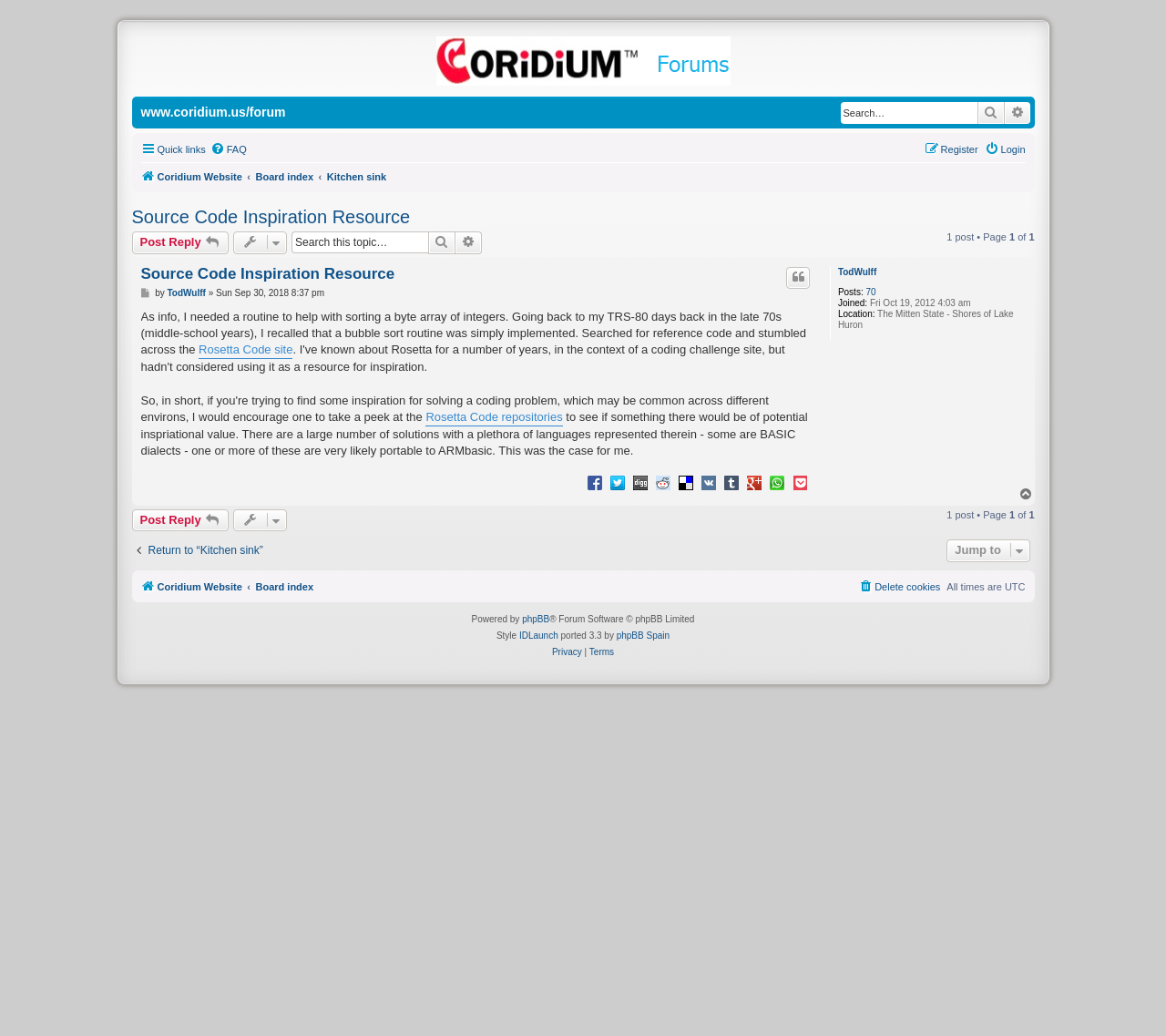What is the username of the person who posted?
Look at the image and construct a detailed response to the question.

I found the answer by looking at the text 'by TodWulff' which is located near the top of the webpage, below the topic title.